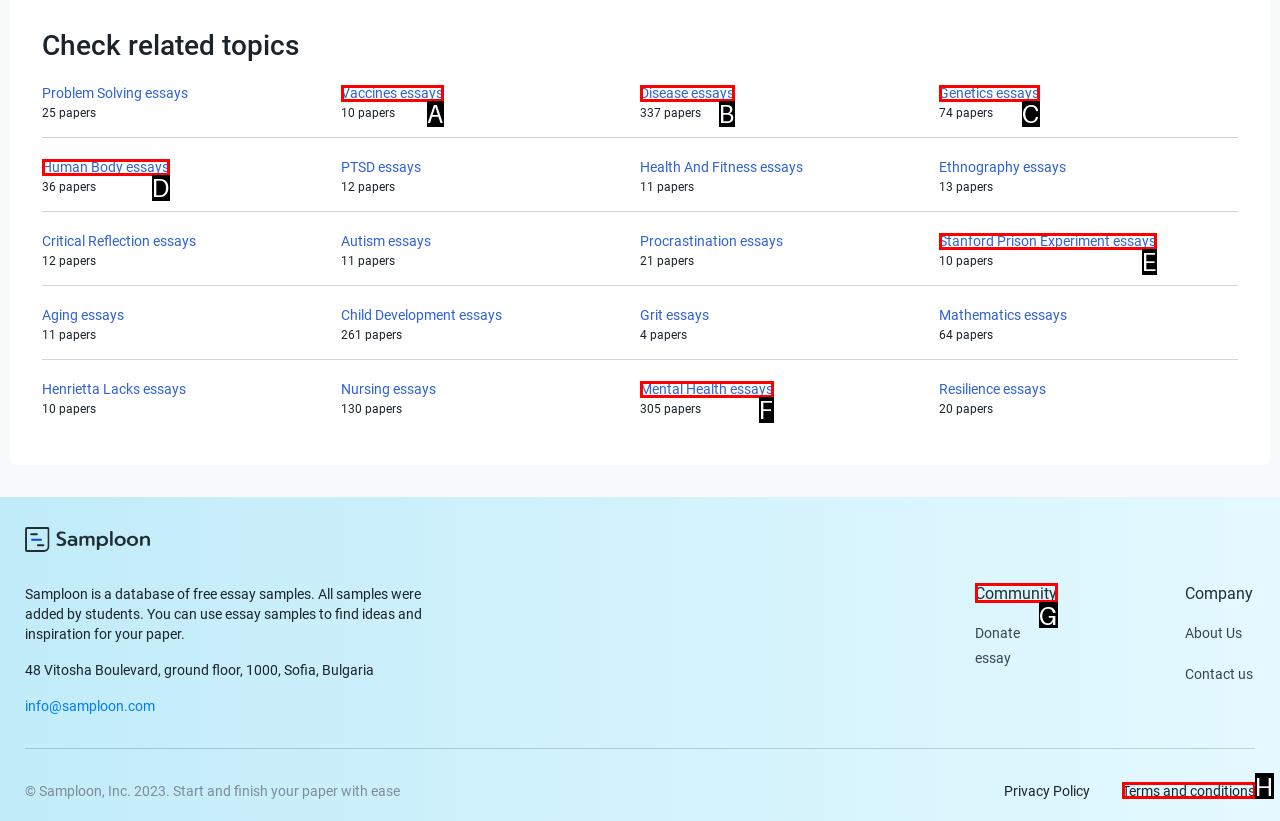Out of the given choices, which letter corresponds to the UI element required to Check 'Community'? Answer with the letter.

G